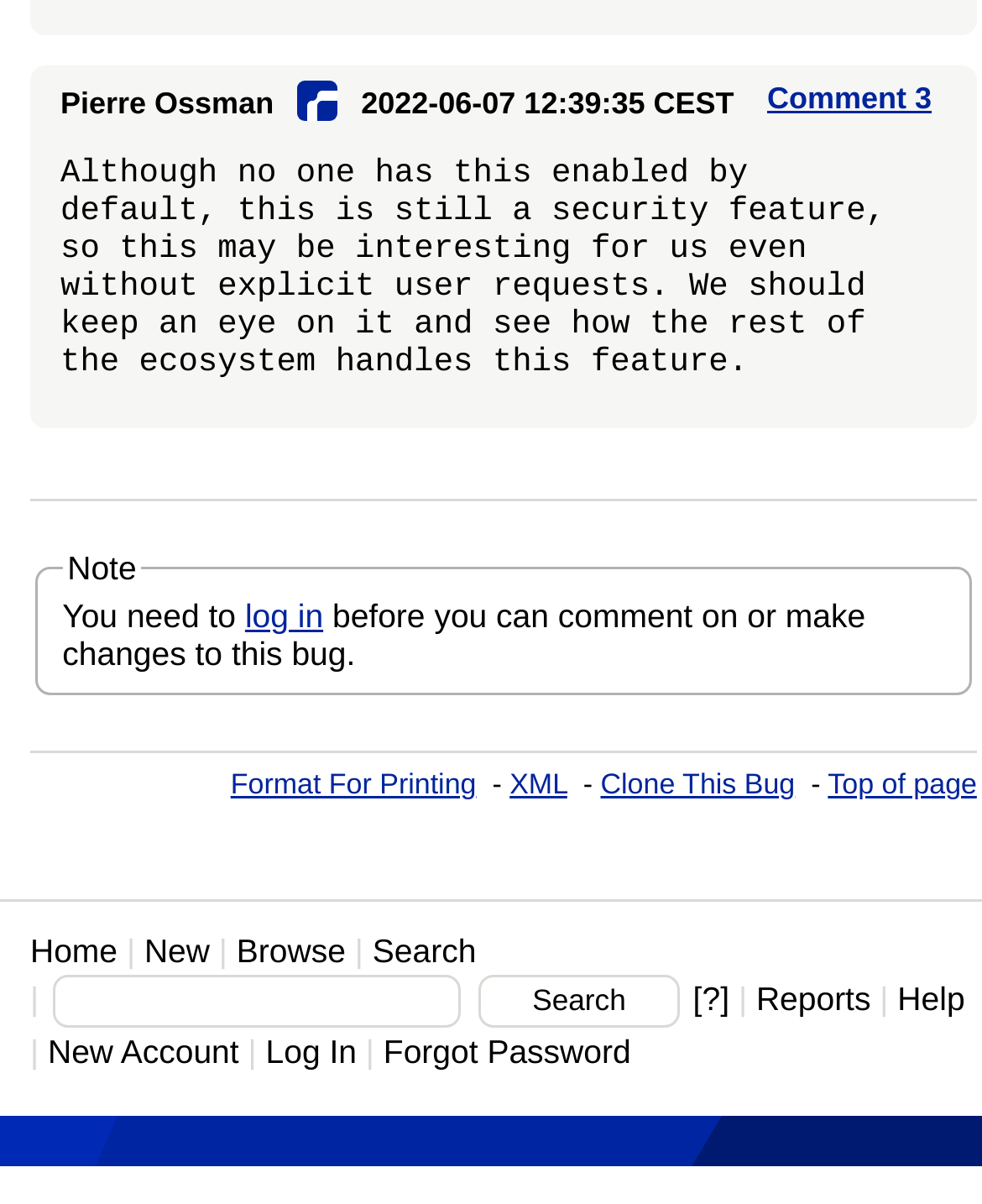Determine the bounding box coordinates of the clickable region to carry out the instruction: "visit National Academy of Television Arts & Sciences website".

None